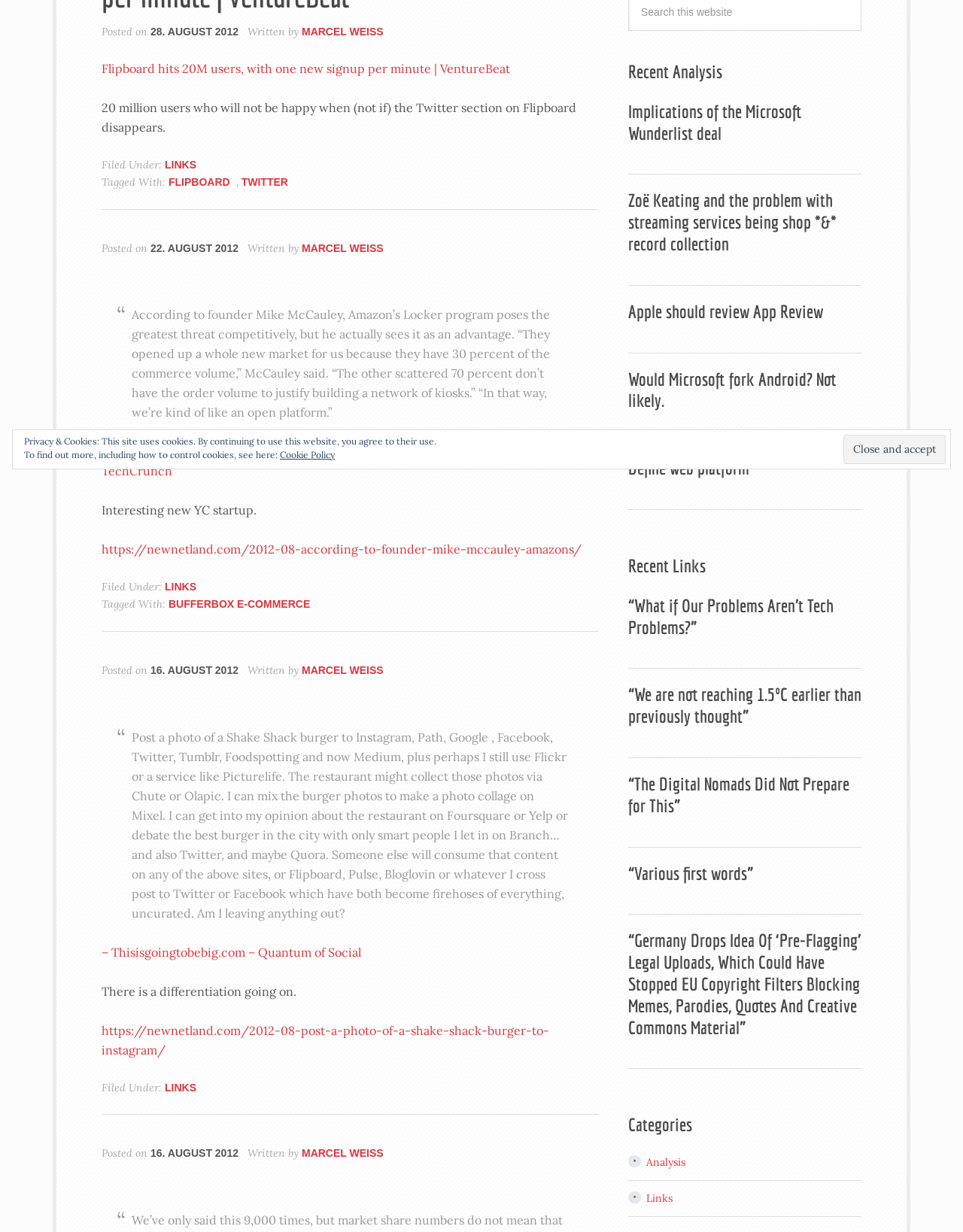Identify the bounding box for the described UI element. Provide the coordinates in (top-left x, top-left y, bottom-right x, bottom-right y) format with values ranging from 0 to 1: Define web platform

[0.652, 0.371, 0.778, 0.388]